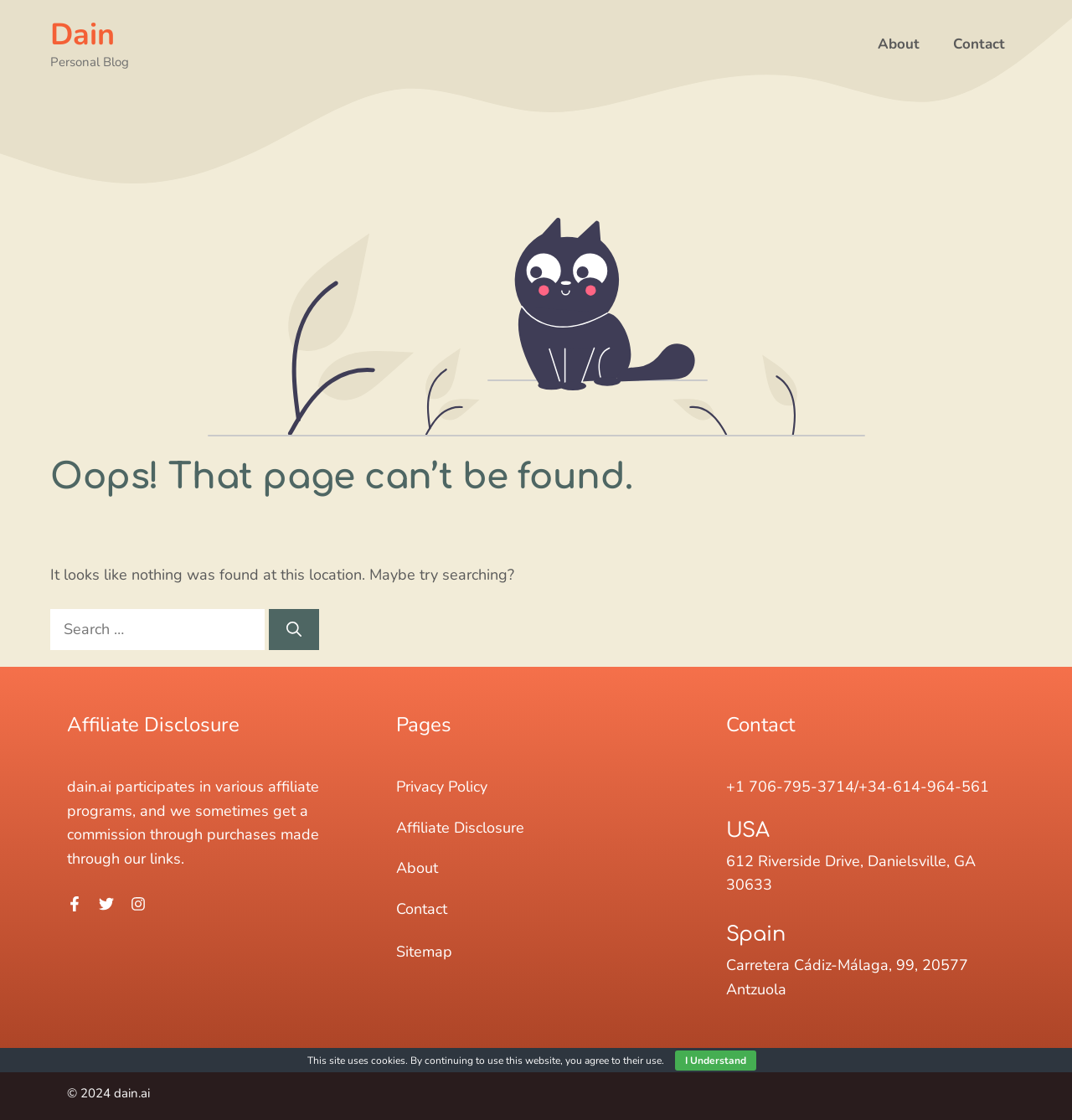Please specify the bounding box coordinates in the format (top-left x, top-left y, bottom-right x, bottom-right y), with all values as floating point numbers between 0 and 1. Identify the bounding box of the UI element described by: parent_node: Search for: aria-label="Search"

[0.251, 0.544, 0.298, 0.581]